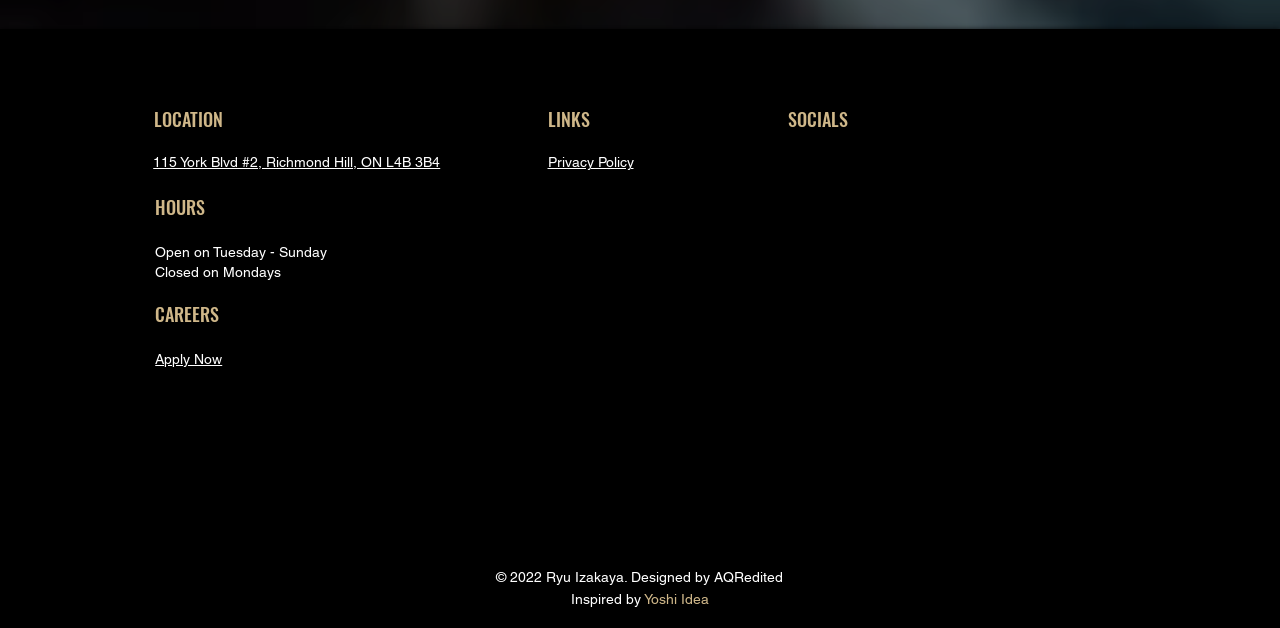Please determine the bounding box coordinates for the element that should be clicked to follow these instructions: "Check privacy policy".

[0.428, 0.246, 0.495, 0.271]